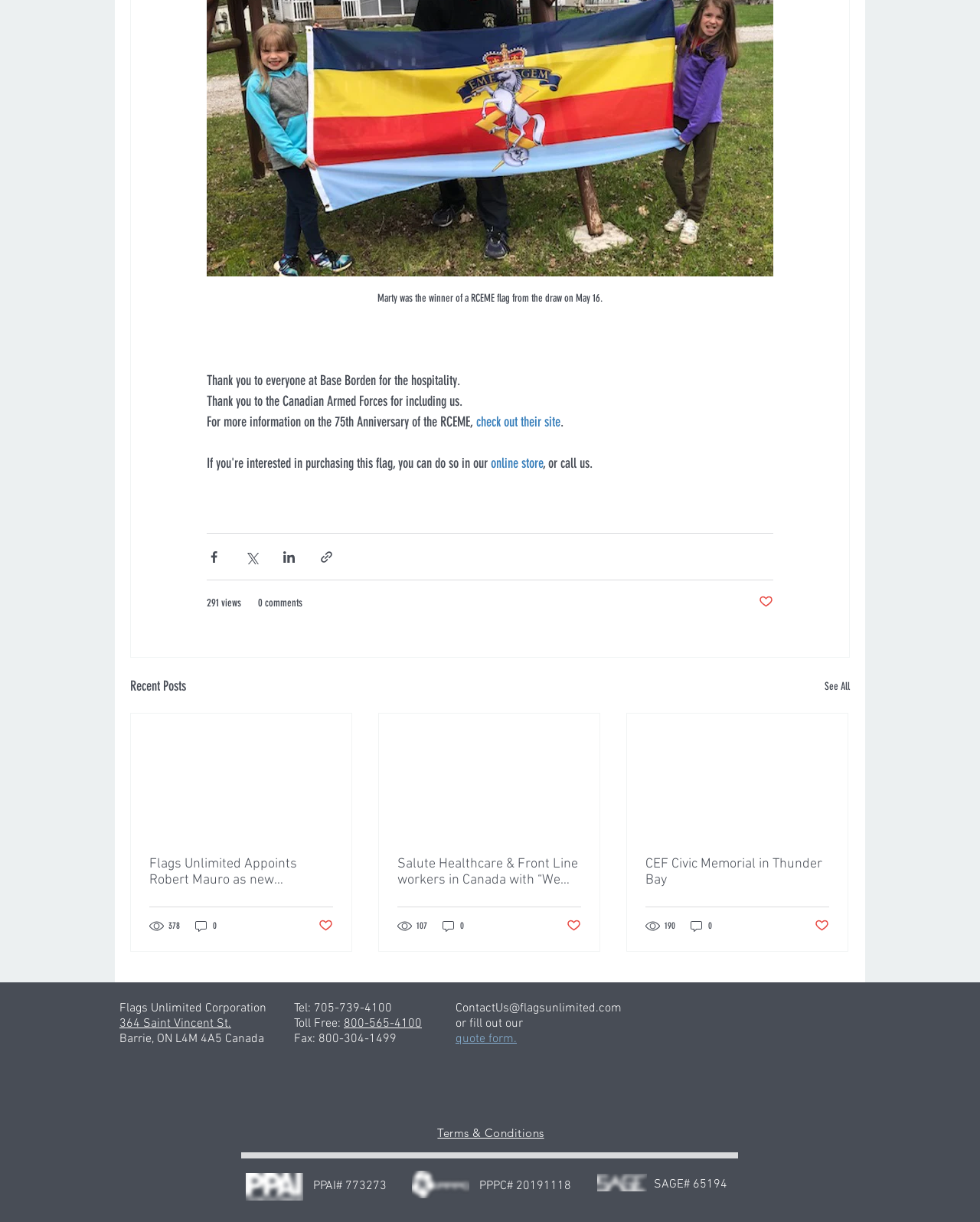Please identify the bounding box coordinates for the region that you need to click to follow this instruction: "See All recent posts".

[0.841, 0.553, 0.867, 0.571]